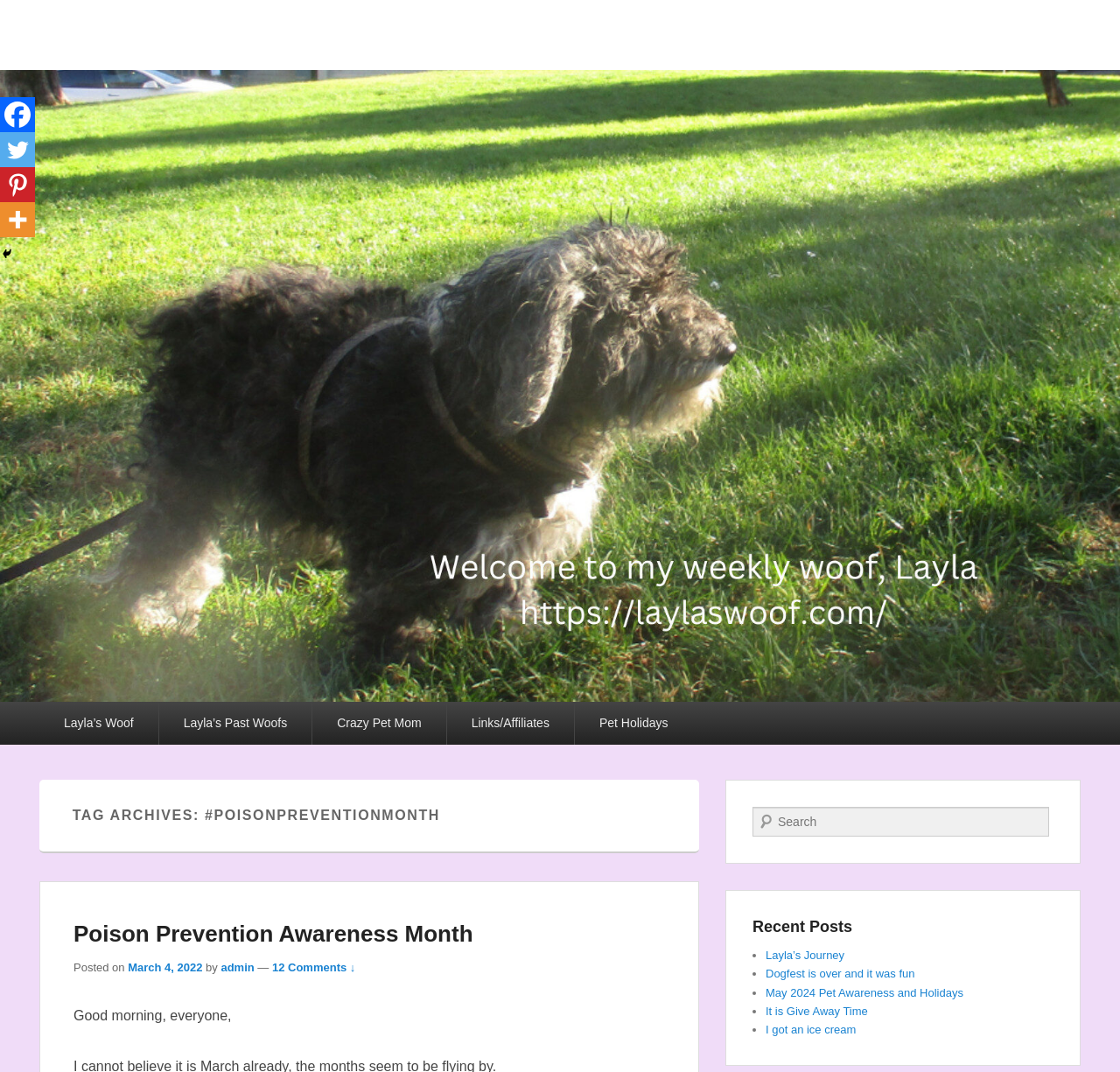What is the date of the post? Using the information from the screenshot, answer with a single word or phrase.

March 4, 2022